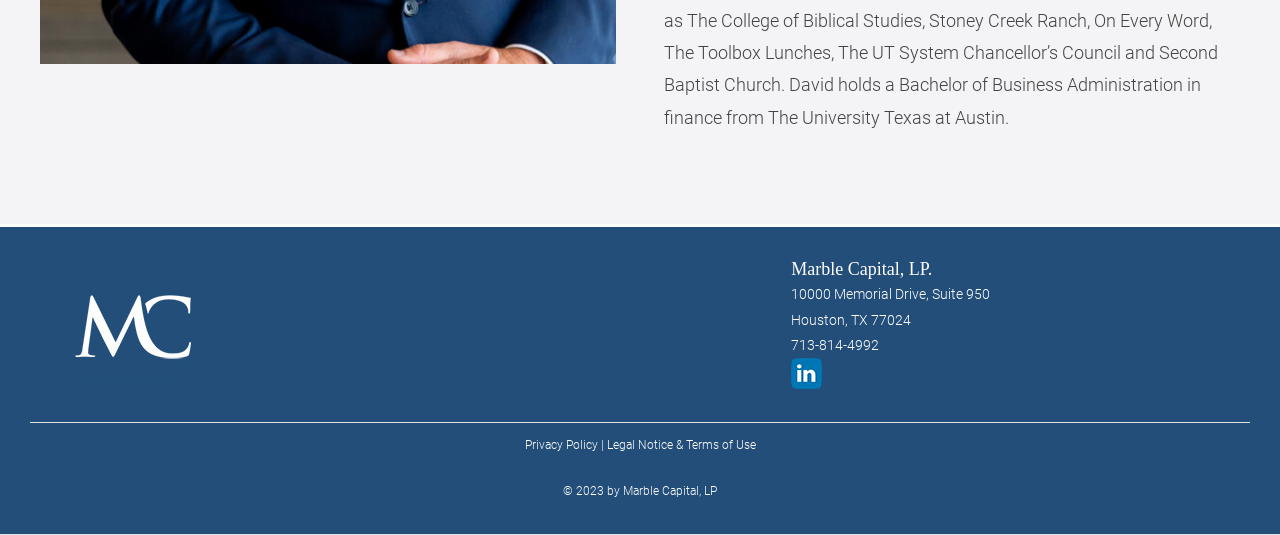Using the provided element description: "aria-label="ln"", identify the bounding box coordinates. The coordinates should be four floats between 0 and 1 in the order [left, top, right, bottom].

[0.618, 0.666, 0.642, 0.705]